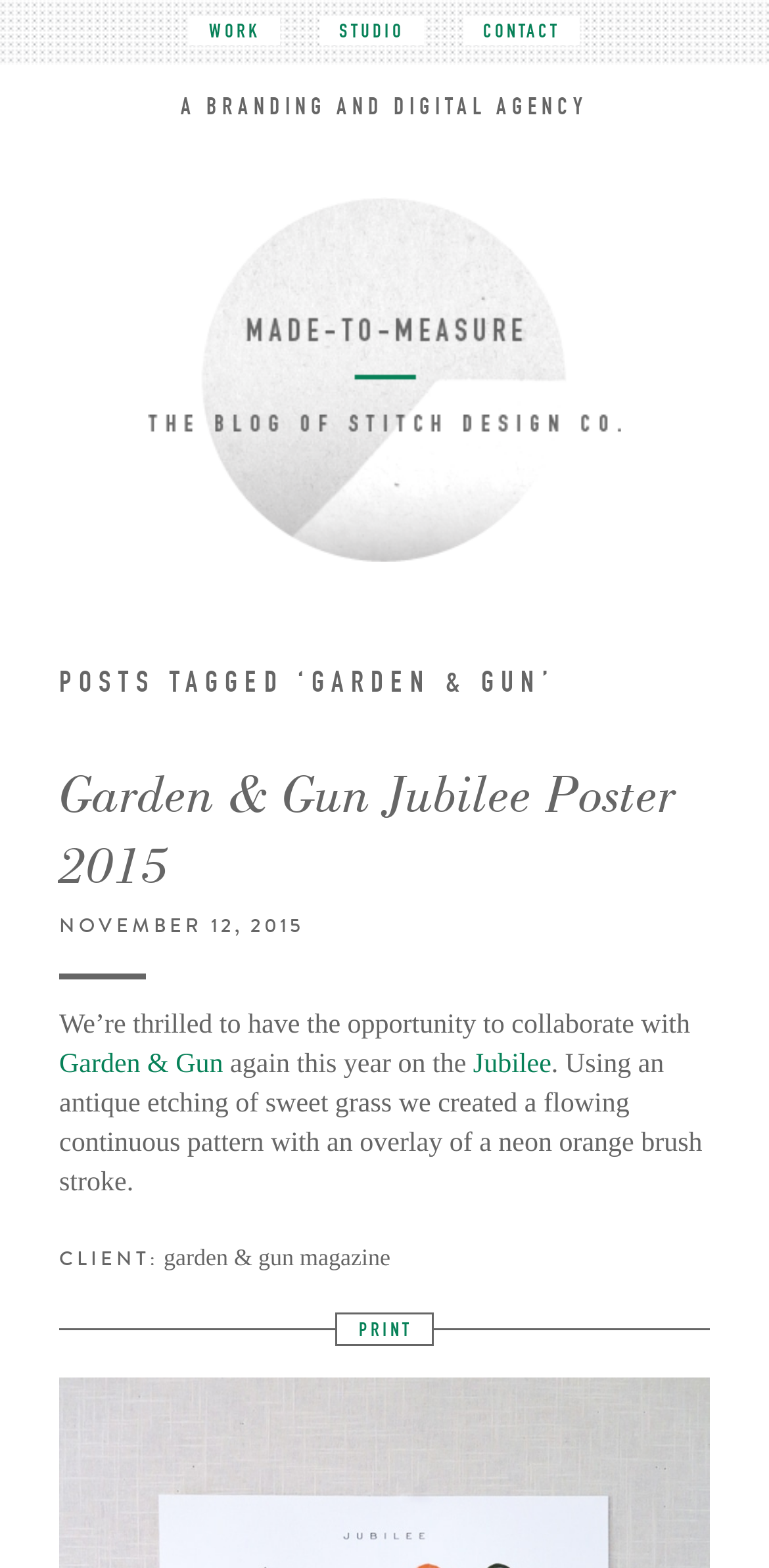Deliver a detailed narrative of the webpage's visual and textual elements.

The webpage is about Stitch Design Co., a branding and digital agency, and its work with Garden & Gun magazine. At the top, there are three links: "WORK", "STUDIO", and "CONTACT", aligned horizontally. Below these links, there is a heading that reads "A BRANDING AND DIGITAL AGENCY". 

Further down, there is a prominent heading "Made-to-Measure" with a link to the same title. To the right of this heading, there is a section with multiple elements. At the top of this section, there is a heading "POSTS TAGGED ‘GARDEN & GUN’". Below this, there are several headings and links, including "Garden & Gun Jubilee Poster 2015", "NOVEMBER 12, 2015", and "PRINT". 

The "Garden & Gun Jubilee Poster 2015" section includes a link to the same title and a description of the project, which involves creating a flowing continuous pattern with an overlay of a neon orange brush stroke. This section also includes information about the client, Garden & Gun magazine.